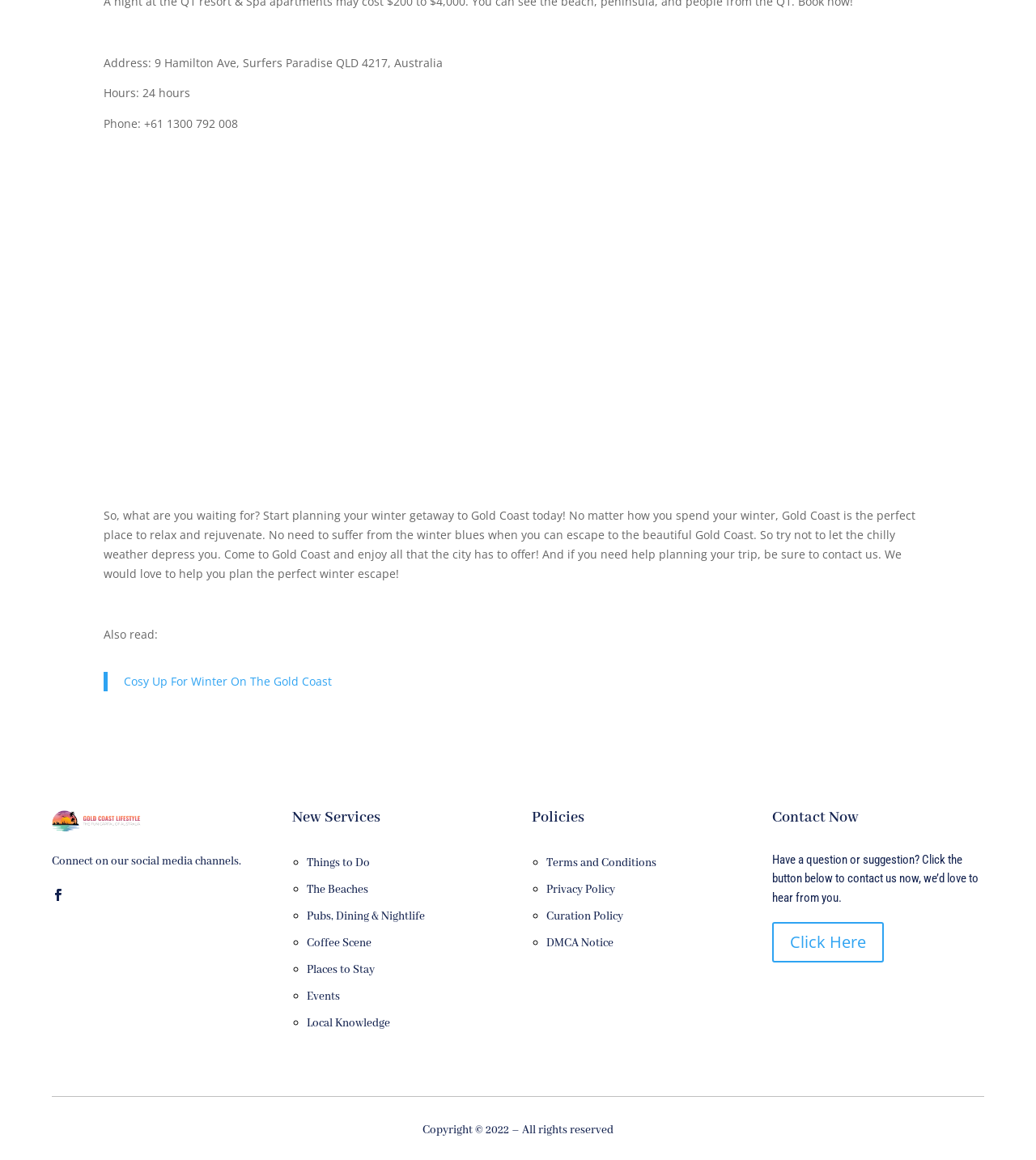Pinpoint the bounding box coordinates of the element that must be clicked to accomplish the following instruction: "Click on the 'Previous slide' button". The coordinates should be in the format of four float numbers between 0 and 1, i.e., [left, top, right, bottom].

None